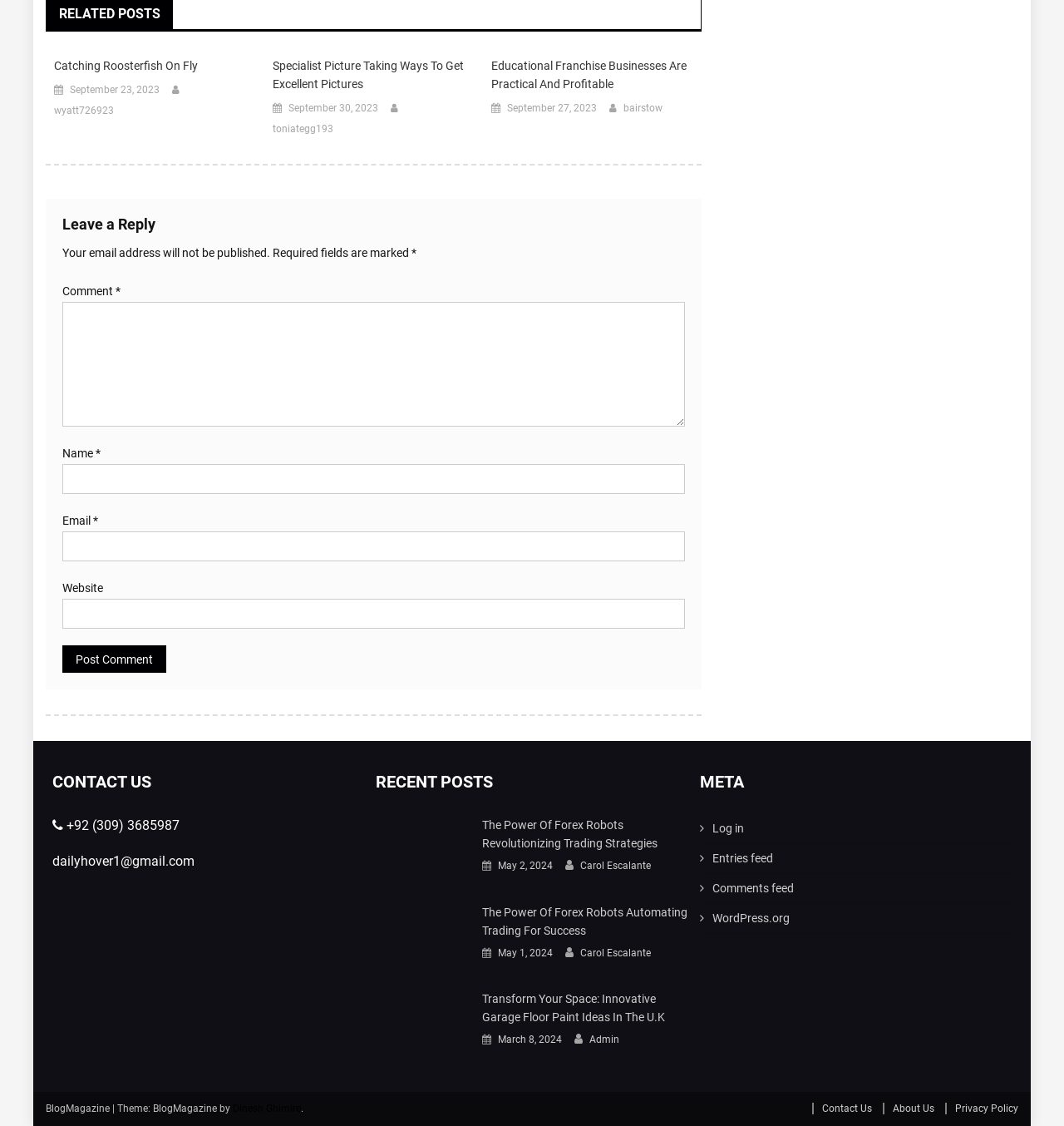Please identify the bounding box coordinates of the clickable region that I should interact with to perform the following instruction: "Post a comment". The coordinates should be expressed as four float numbers between 0 and 1, i.e., [left, top, right, bottom].

[0.059, 0.573, 0.156, 0.598]